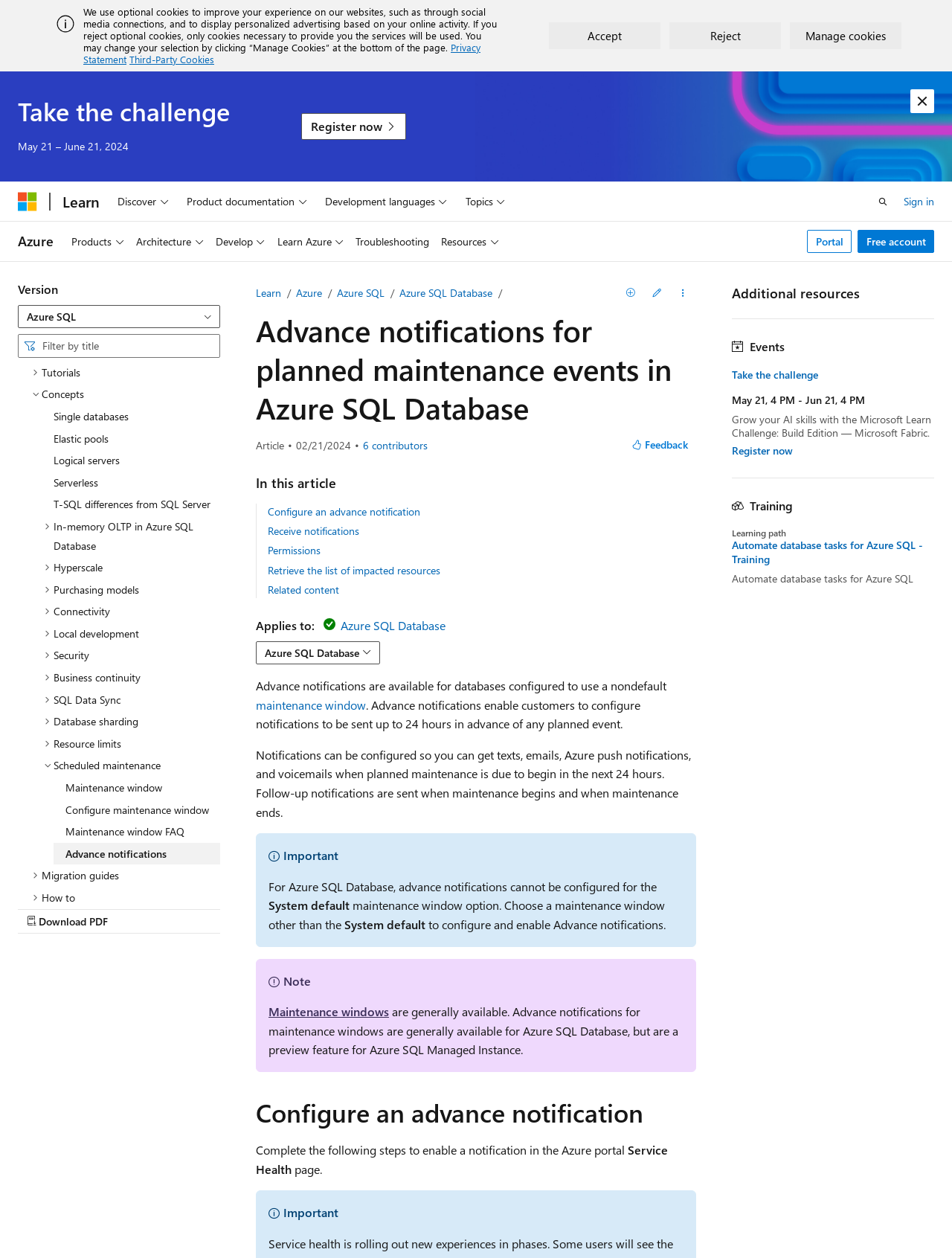From the element description: "Dismiss alert", extract the bounding box coordinates of the UI element. The coordinates should be expressed as four float numbers between 0 and 1, in the order [left, top, right, bottom].

[0.956, 0.071, 0.981, 0.09]